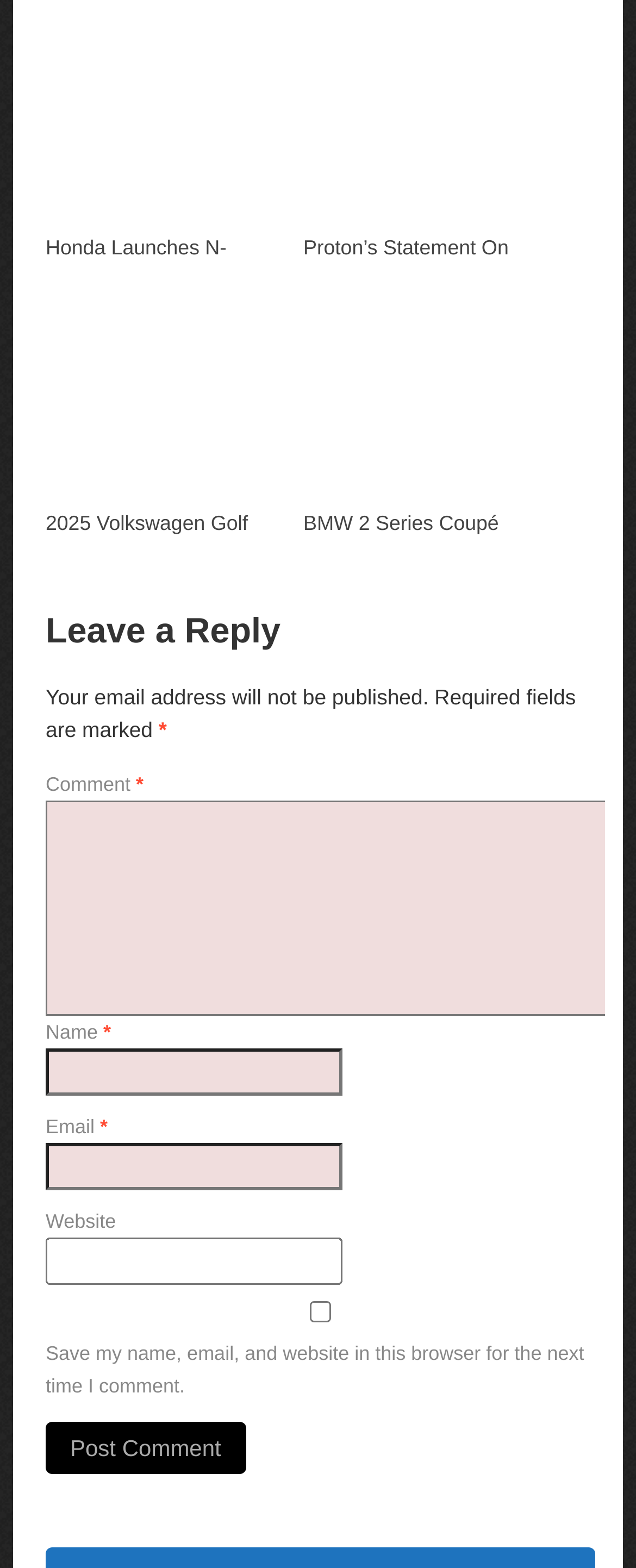What is the purpose of the textboxes and button at the bottom?
Please provide a single word or phrase in response based on the screenshot.

Leave a comment